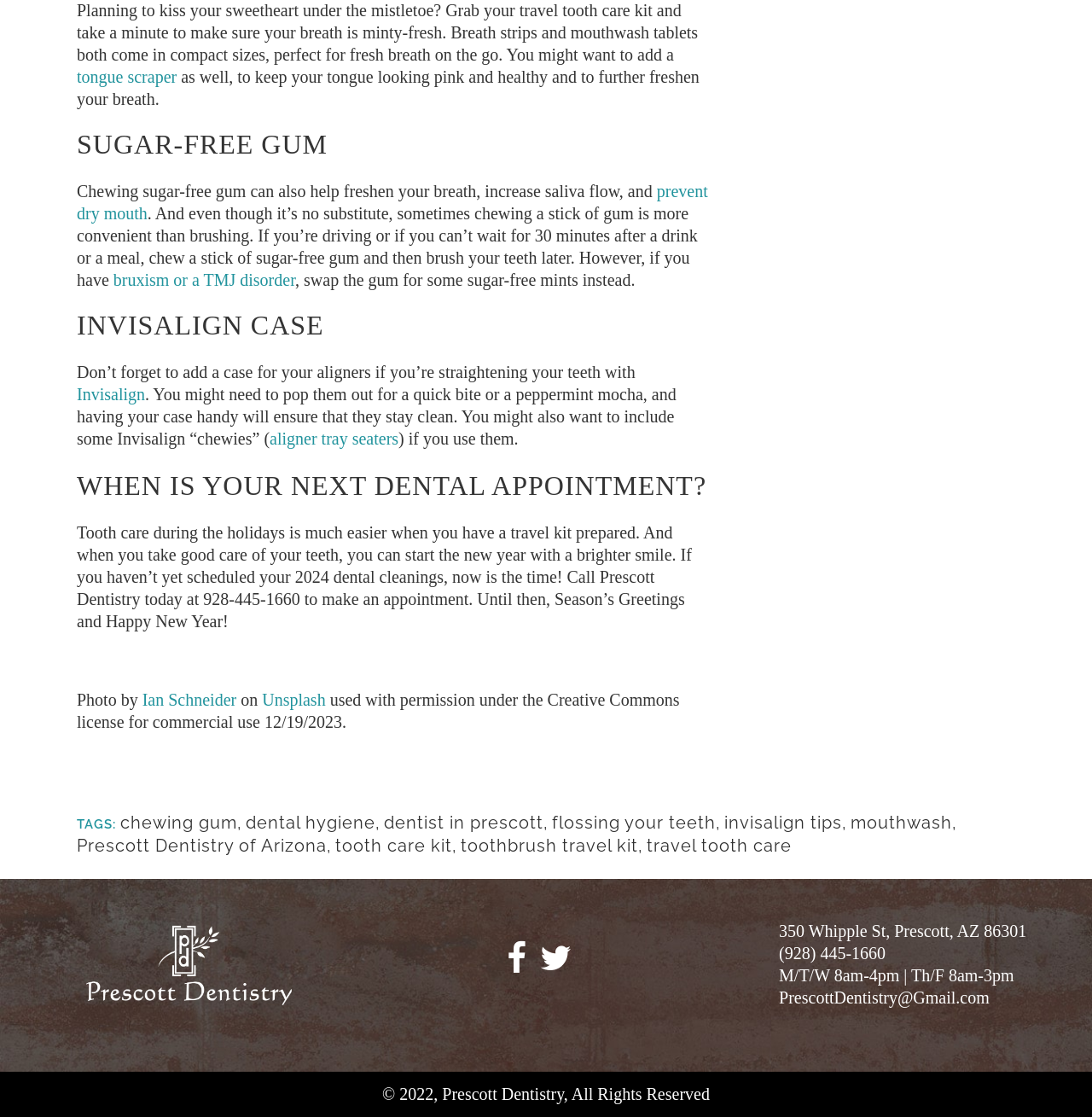Using the webpage screenshot, locate the HTML element that fits the following description and provide its bounding box: "What to do".

None